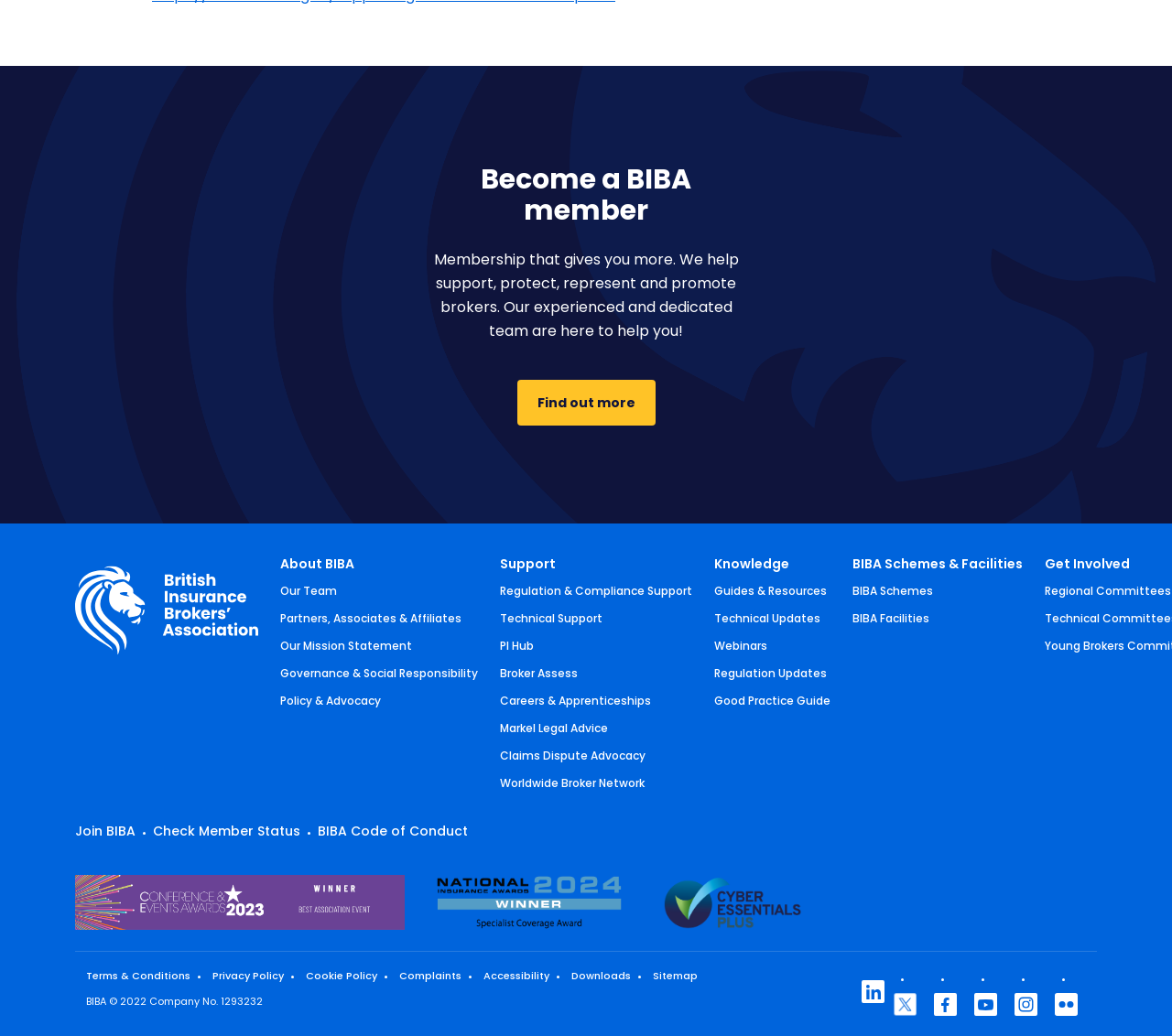What is the location of the 'About BIBA' link?
Please provide a detailed answer to the question.

The 'About BIBA' link has a bounding box coordinate of [0.239, 0.534, 0.408, 0.555], which indicates that it is located at the top left section of the webpage.